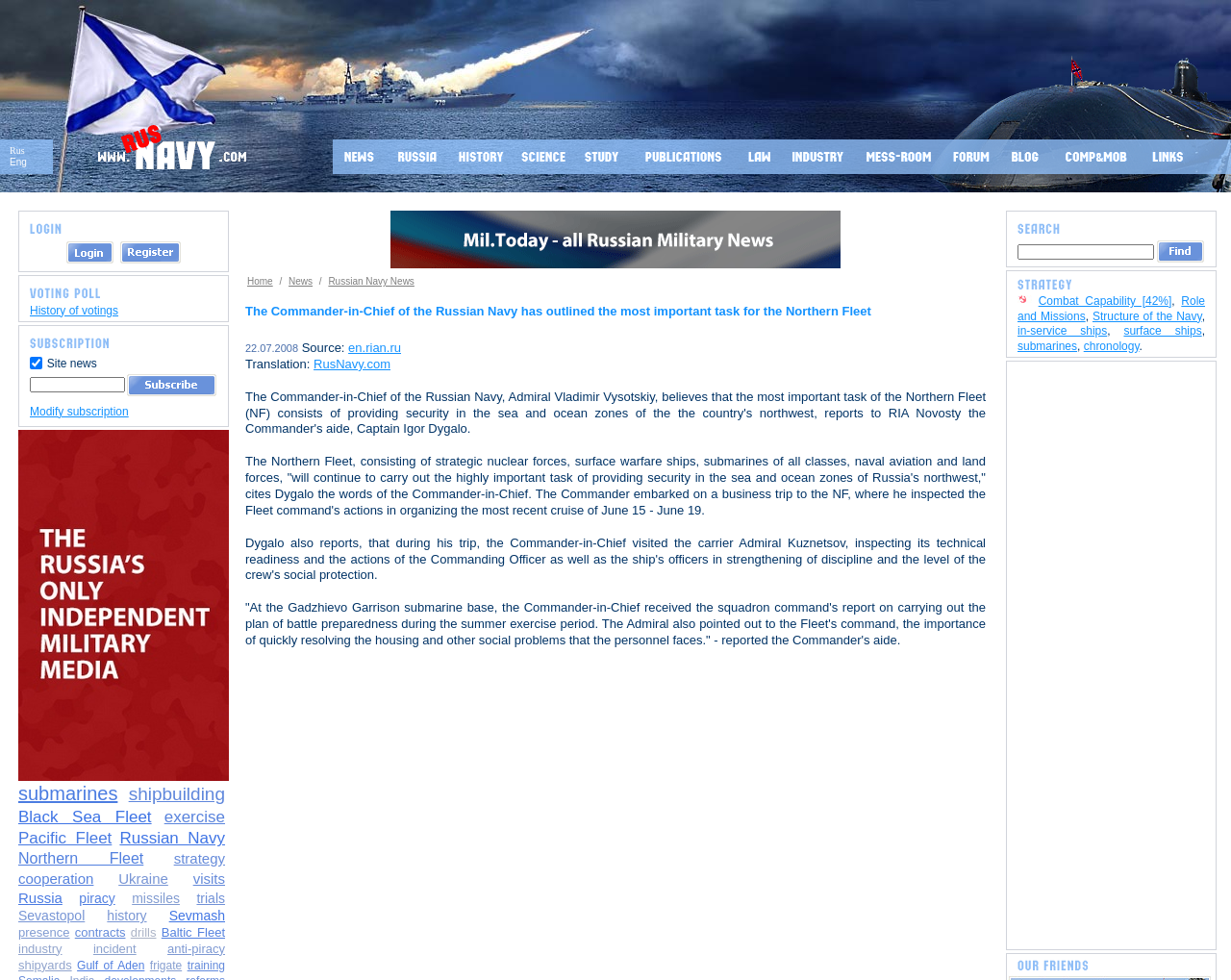Pinpoint the bounding box coordinates of the element you need to click to execute the following instruction: "Click on the Russian Navy link". The bounding box should be represented by four float numbers between 0 and 1, in the format [left, top, right, bottom].

[0.097, 0.846, 0.183, 0.865]